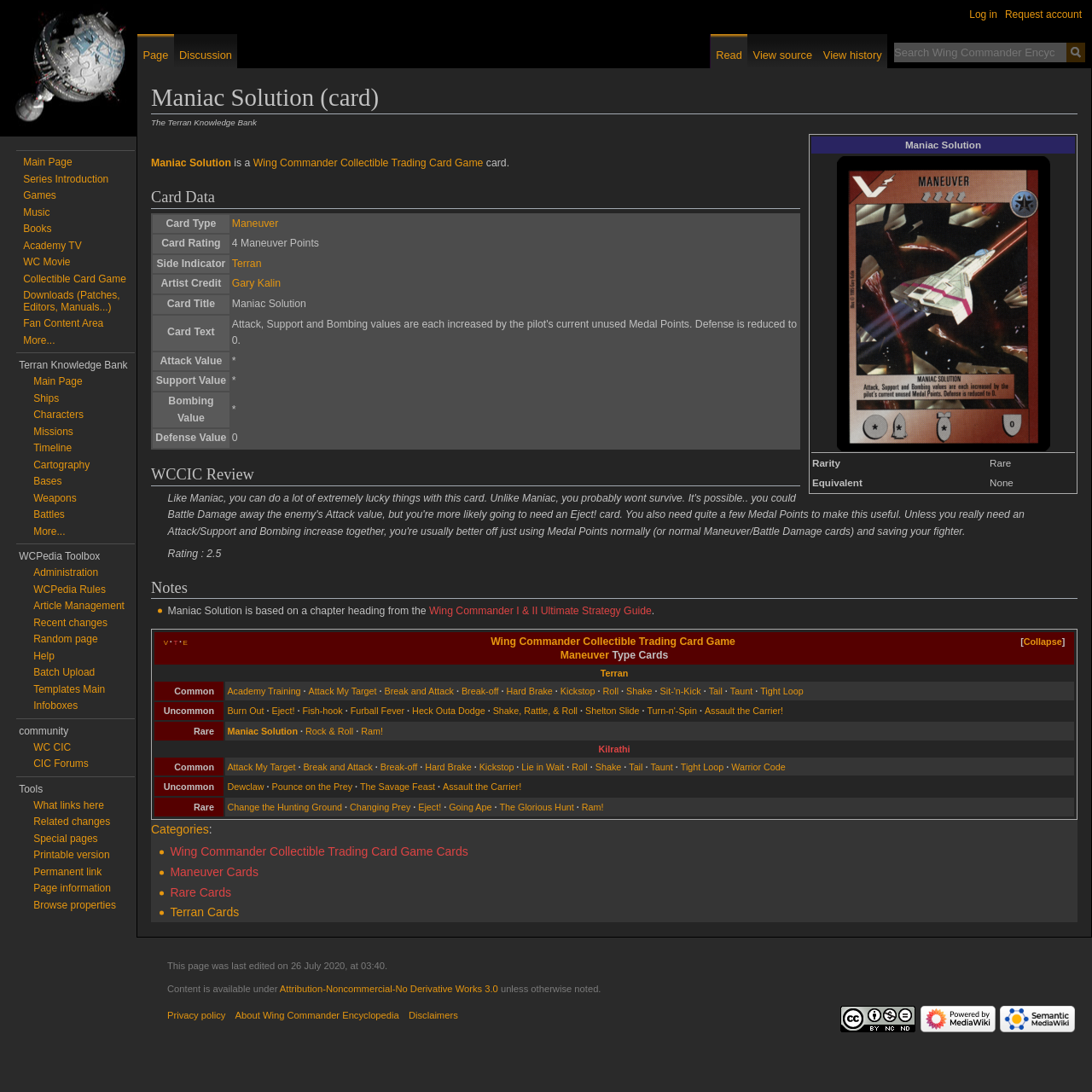Locate the bounding box of the user interface element based on this description: "Include Third Party Content".

None